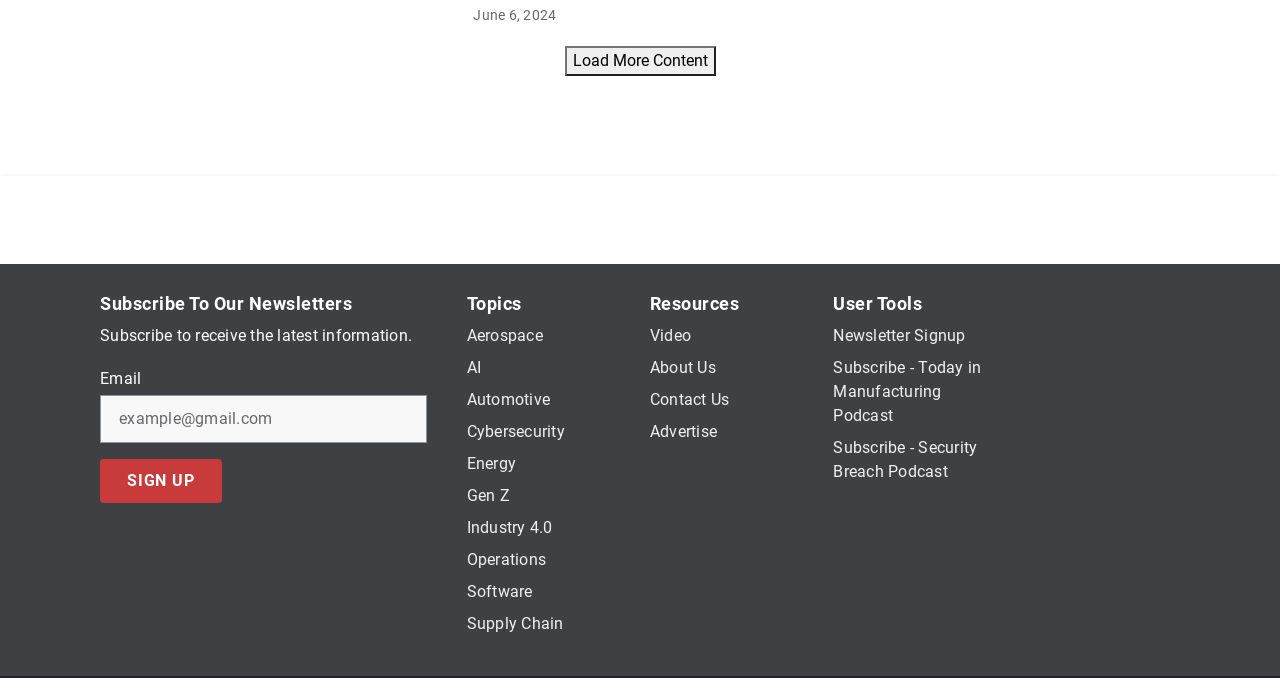Please determine the bounding box coordinates of the element's region to click for the following instruction: "Subscribe to the newsletter".

[0.078, 0.582, 0.333, 0.653]